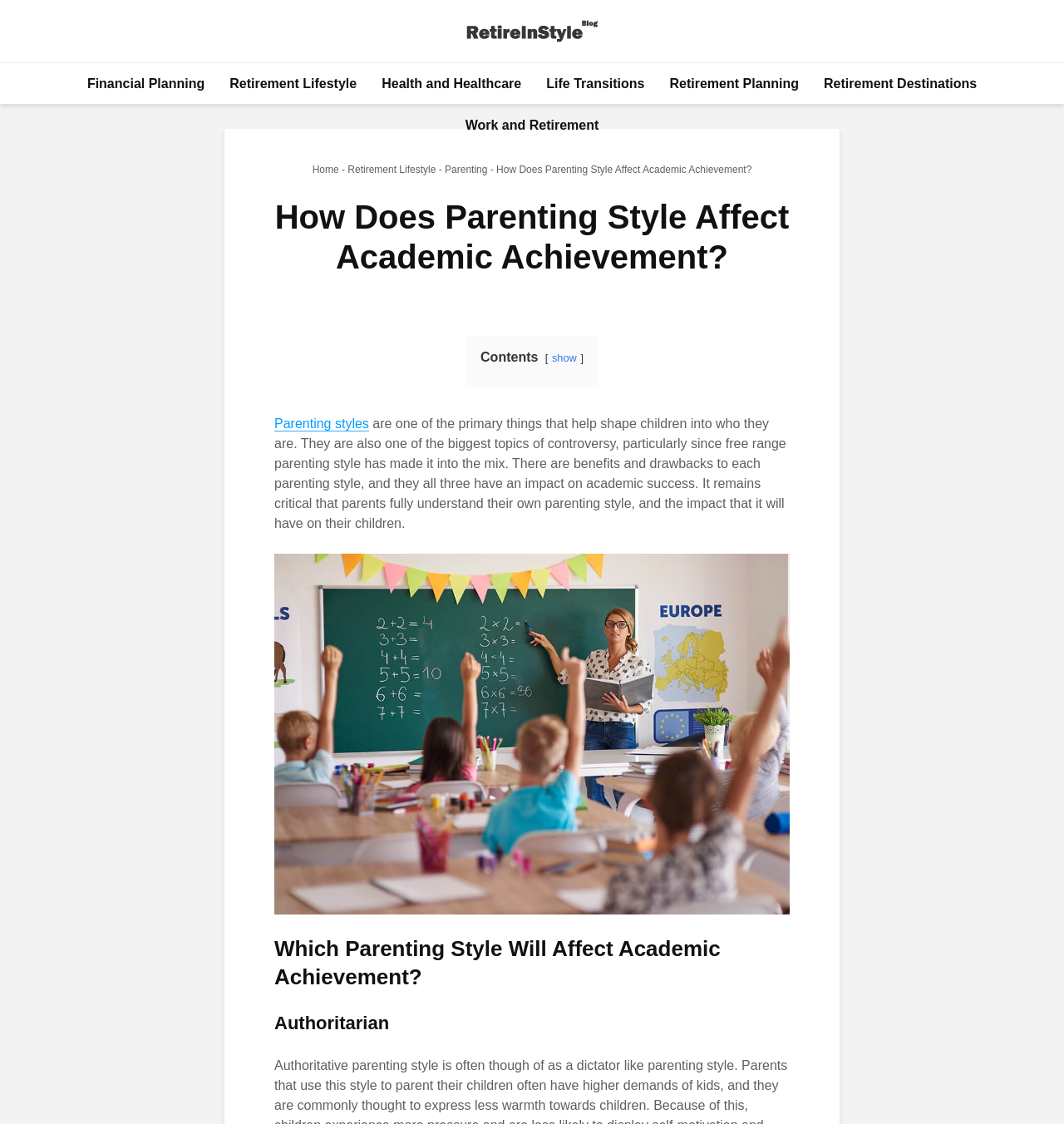Please identify the bounding box coordinates of the clickable area that will allow you to execute the instruction: "Go to 'Home'".

[0.293, 0.146, 0.318, 0.156]